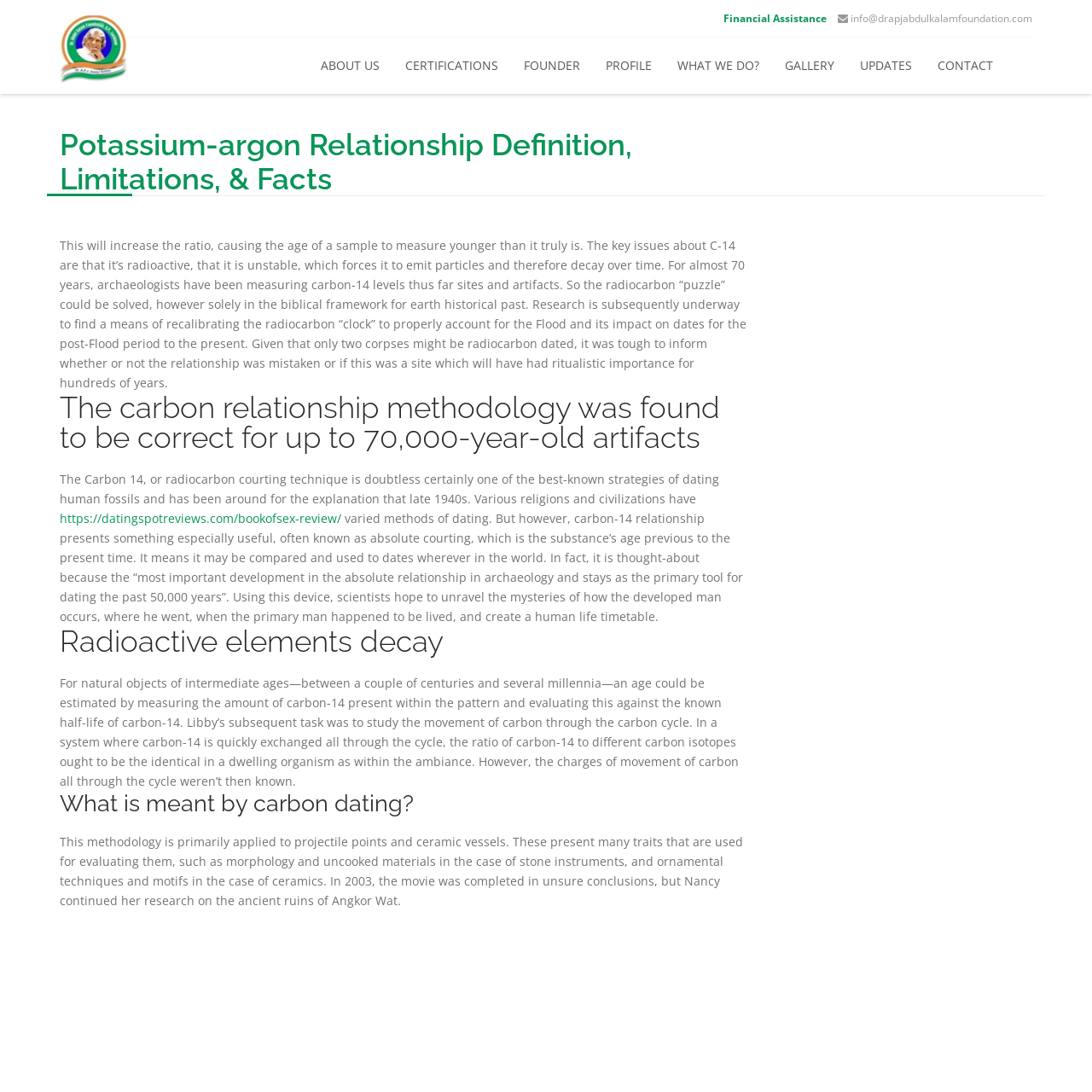For the following element description, predict the bounding box coordinates in the format (top-left x, top-left y, bottom-right x, bottom-right y). All values should be floating point numbers between 0 and 1. Description: What we do?

[0.609, 0.035, 0.707, 0.085]